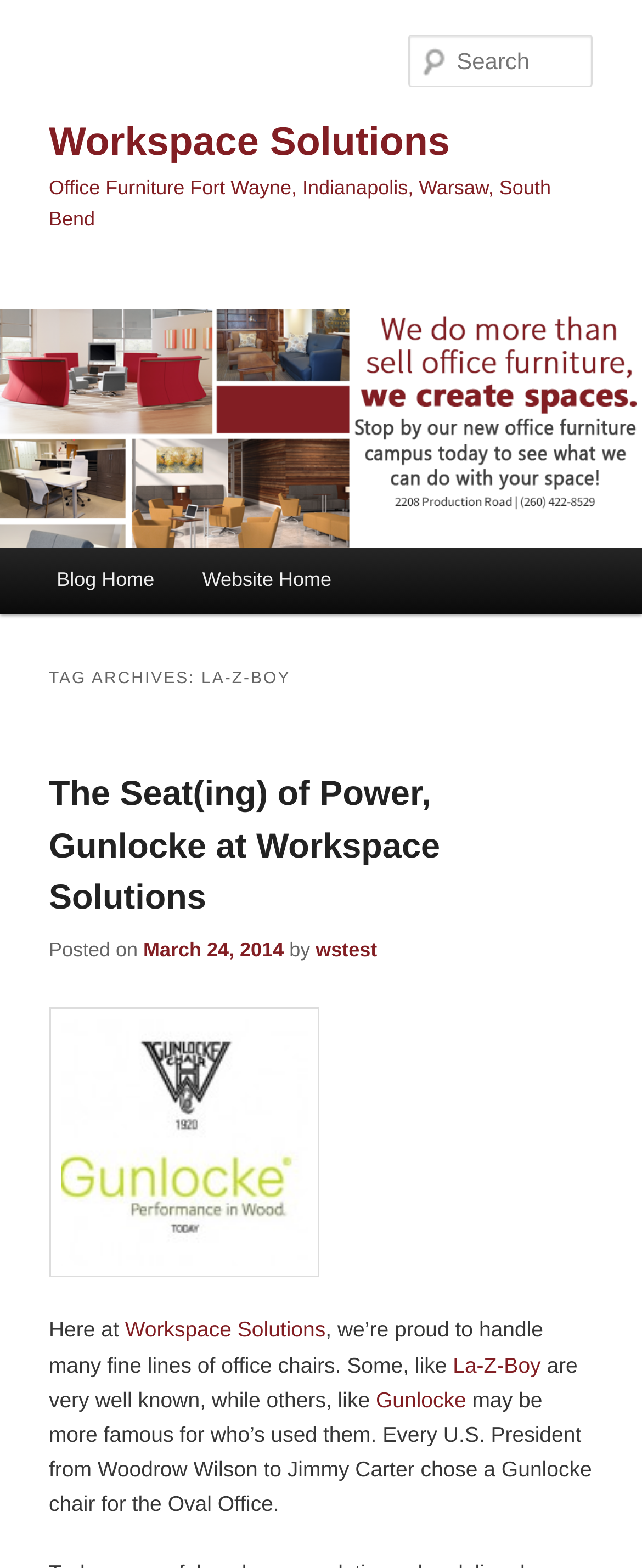Analyze the image and deliver a detailed answer to the question: What is the name of the author of the article 'The Seat(ing) of Power, Gunlocke at Workspace Solutions'?

The name of the author can be found by looking at the link element with the text 'wstest' which is located near the heading element with the text 'The Seat(ing) of Power, Gunlocke at Workspace Solutions'.